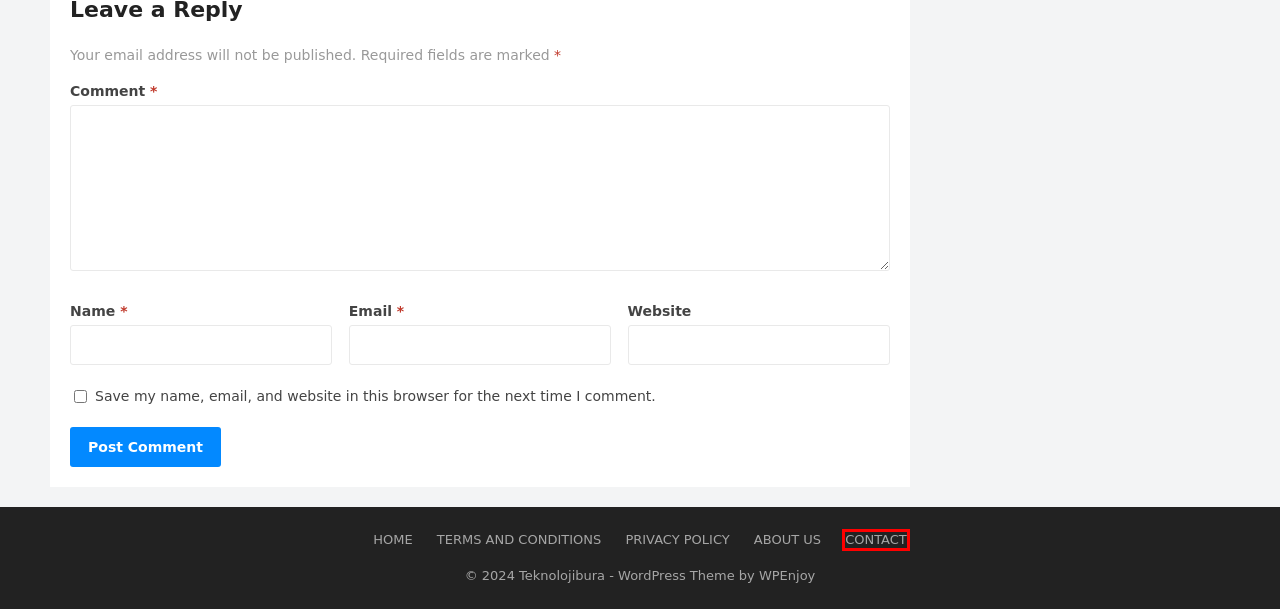Look at the screenshot of a webpage where a red rectangle bounding box is present. Choose the webpage description that best describes the new webpage after clicking the element inside the red bounding box. Here are the candidates:
A. Contact - Teknolojibura
B. Design Archives - Teknolojibura
C. QUEEN CAMILLA SAD NEWS! - Teknolojibura
D. Terms and Conditions - Teknolojibura
E. Privacy Policy - Teknolojibura
F. About Us - Teknolojibura
G. WordPress Themes by WPEnjoy
H. Fitness Archives - Teknolojibura

A